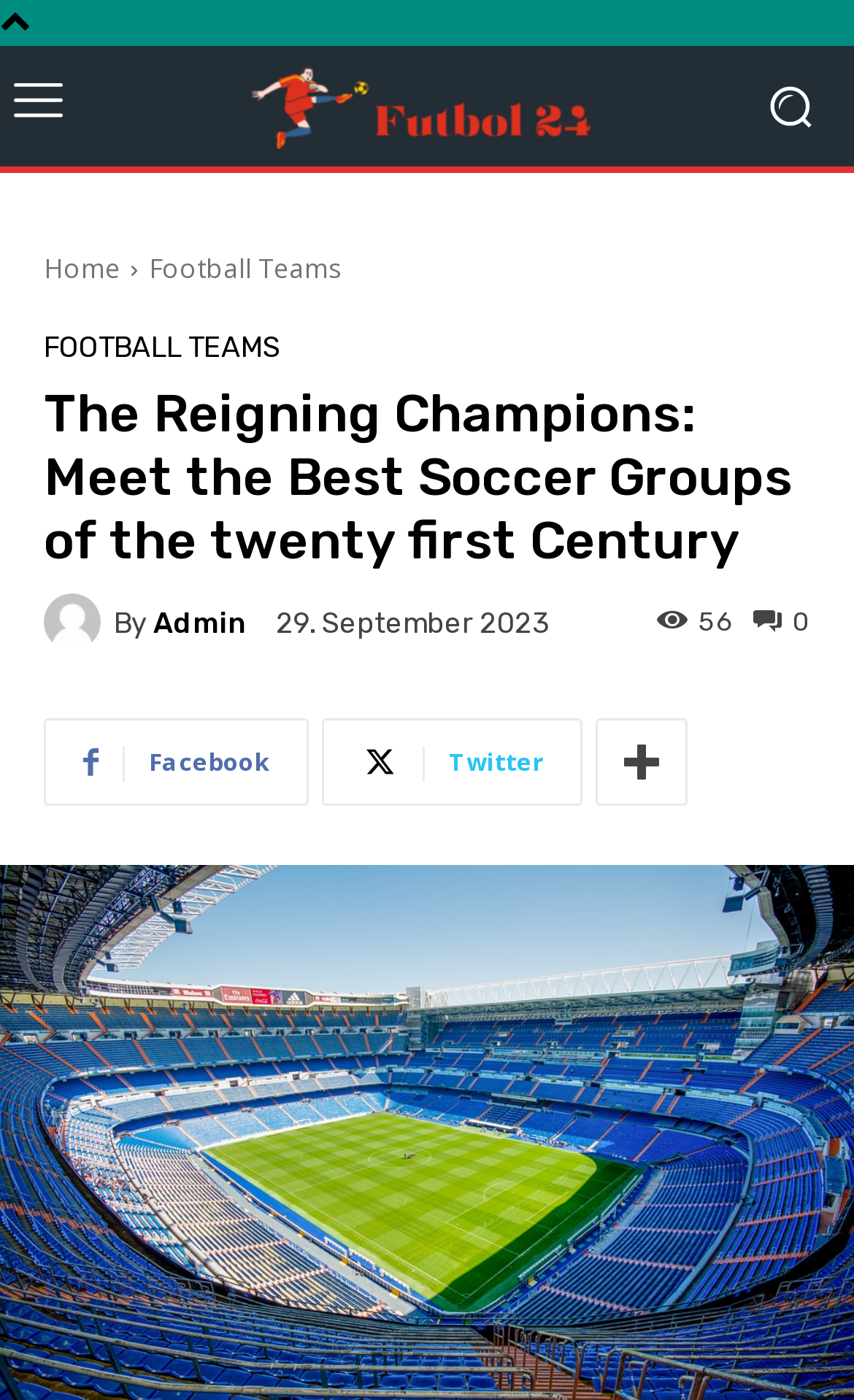Create a detailed narrative of the webpage’s visual and textual elements.

The webpage appears to be an article about the best soccer teams of the 21st century. At the top left corner, there is a small image, and next to it, a logo link with an accompanying image. On the top right corner, there is another small image. 

Below the logo, there are several links, including "Home", "Football Teams", and "FOOTBALL TEAMS", which are positioned horizontally and aligned to the left. 

The main heading, "The Reigning Champions: Meet the Best Soccer Groups of the twenty first Century", is centered and takes up most of the width of the page. 

Underneath the heading, there is a link to "Admin" with a small accompanying image, followed by the text "By" and another "Admin" link. To the right of these elements, there is a time stamp showing the date "29. September 2023". 

Further to the right, there is a link with a icon and the text "0", and next to it, the text "56". 

At the bottom of the page, there are three social media links: Facebook, Twitter, and another unidentified platform, each with its respective icon.